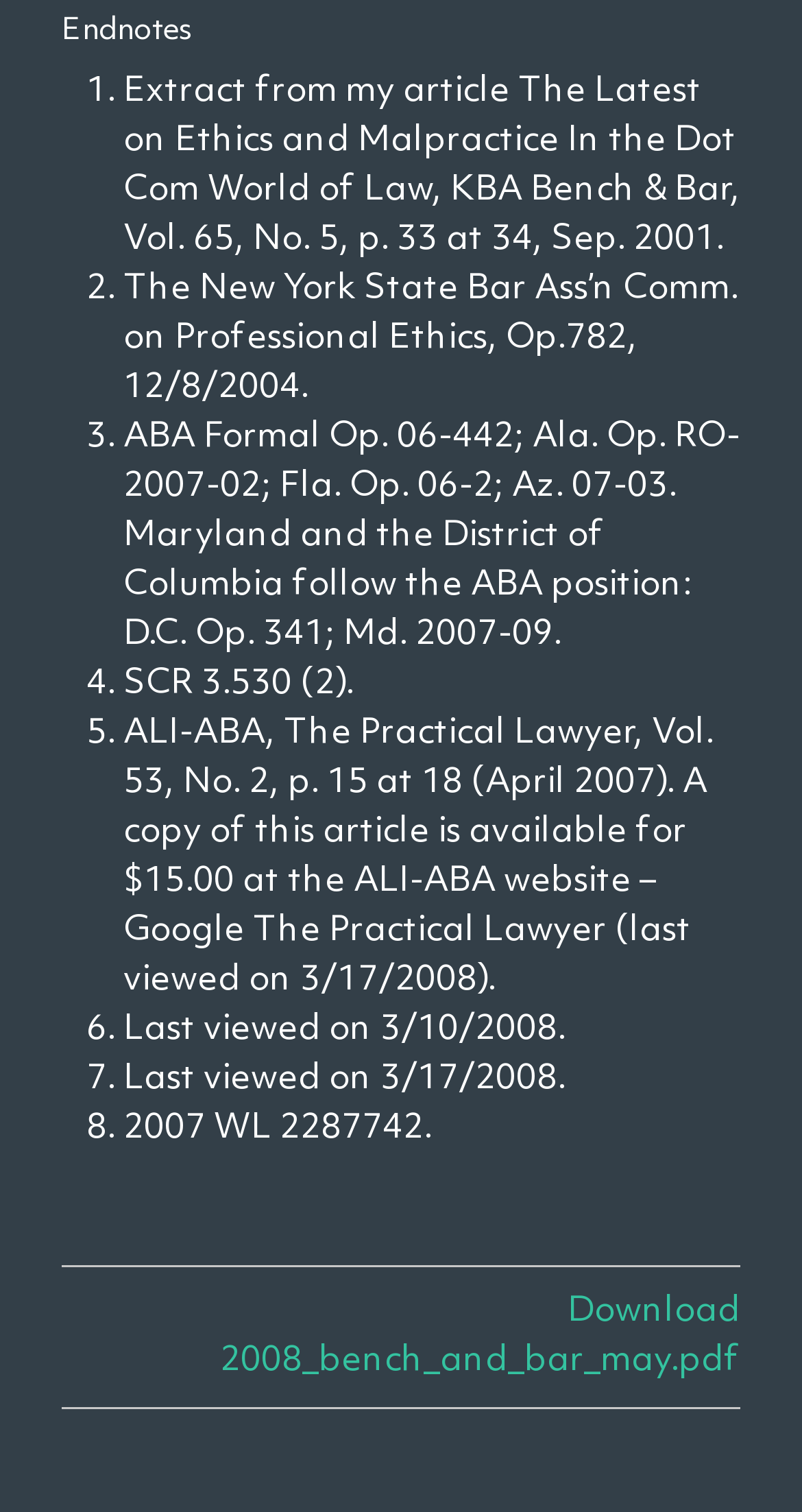Provide a brief response to the question below using a single word or phrase: 
What is the file name of the downloadable PDF?

2008_bench_and_bar_may.pdf